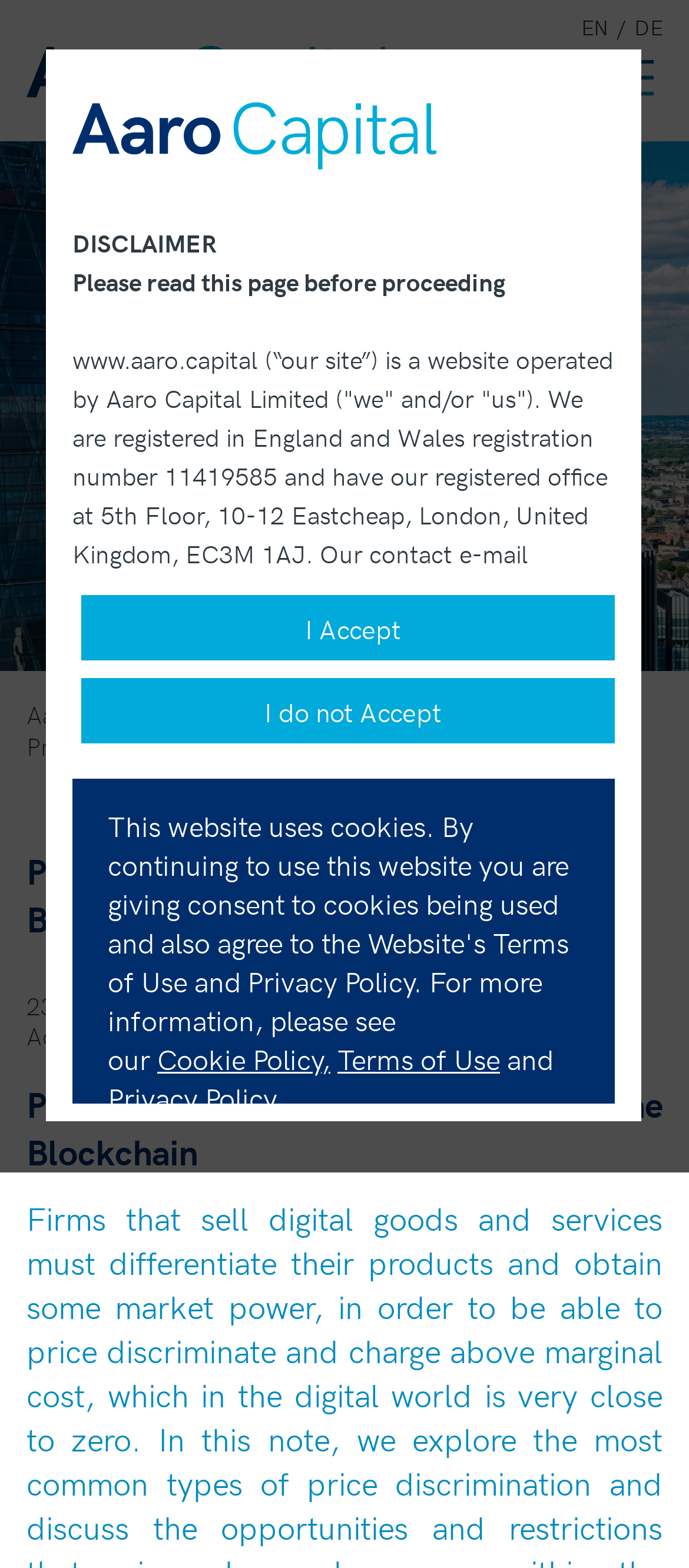Describe all the key features and sections of the webpage thoroughly.

The webpage is about Aaro Capital, a financial services company. At the top, there is a header section with a logo image of Aaro Capital, accompanied by a link to the company's website. To the right of the logo, there are language options, including English and German, represented by their respective country codes "EN" and "DE".

Below the header section, there is a navigation menu with links to different sections of the website, including the homepage, Thought Leadership, and a specific article titled "Price Discrimination within the Blockchain". This article is the main focus of the page, with a heading, a publication date of 23rd January 2023, and an author credit to Dr. Spyros Galanis, Economic Advisor at Aaro Capital.

To the right of the navigation menu, there is a disclaimer section with a heading and a block of text that outlines the terms and conditions of using the website. The text explains that the website is operated by Aaro Capital Limited, a company registered in England and Wales, and provides information about the company's contact details and regulatory status.

Below the disclaimer section, there are two buttons, "I Accept" and "I do not Accept", which likely relate to the terms and conditions outlined in the disclaimer. Further down, there are links to the company's Cookie Policy, Terms of Use, and Privacy Policy.

Throughout the page, there are no prominent images aside from the Aaro Capital logo and a small, unidentified image near the top of the page. The overall layout is organized, with clear headings and concise text, making it easy to navigate and understand the content.